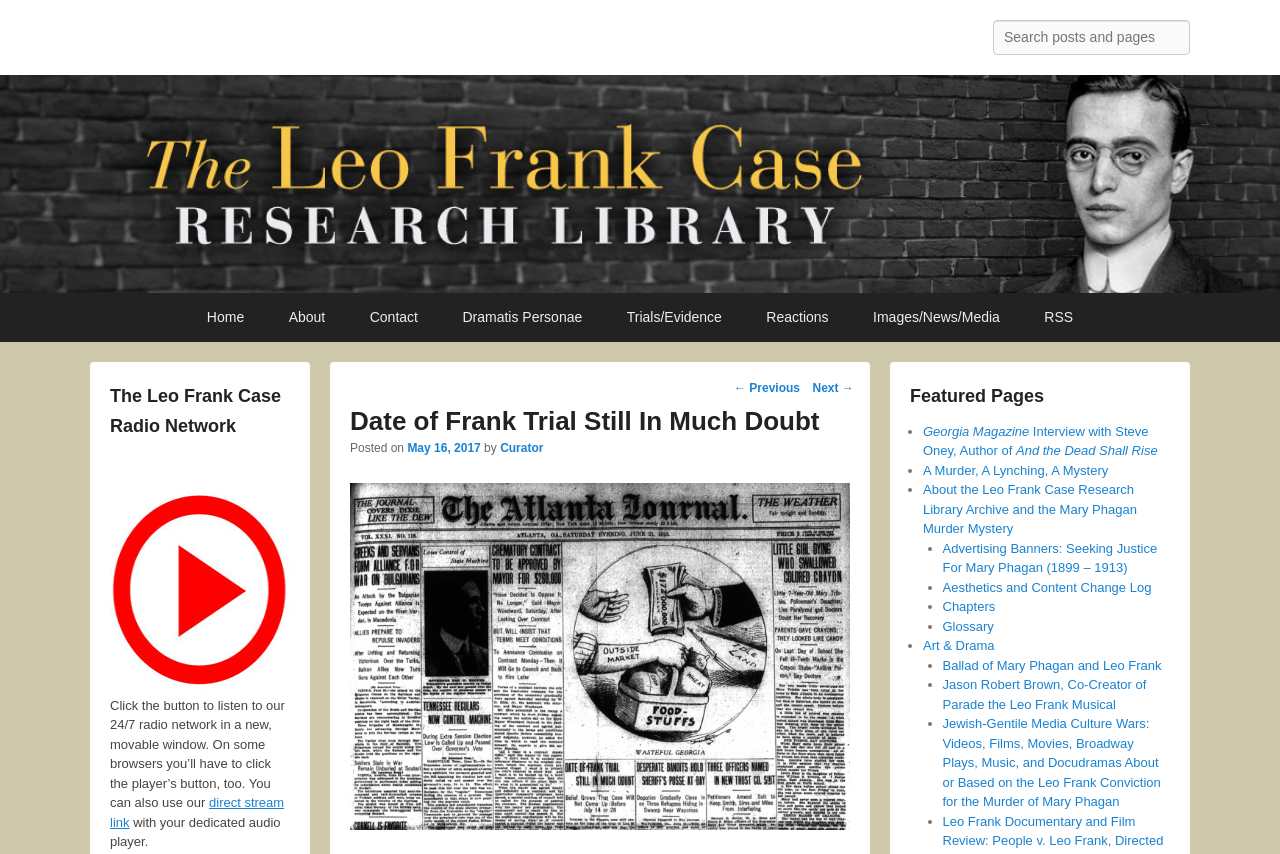Refer to the image and offer a detailed explanation in response to the question: How many navigation links are in the primary menu?

The primary menu is located in the section with the heading 'Primary menu'. It contains 7 navigation links, starting with 'Home' and ending with 'RSS'.